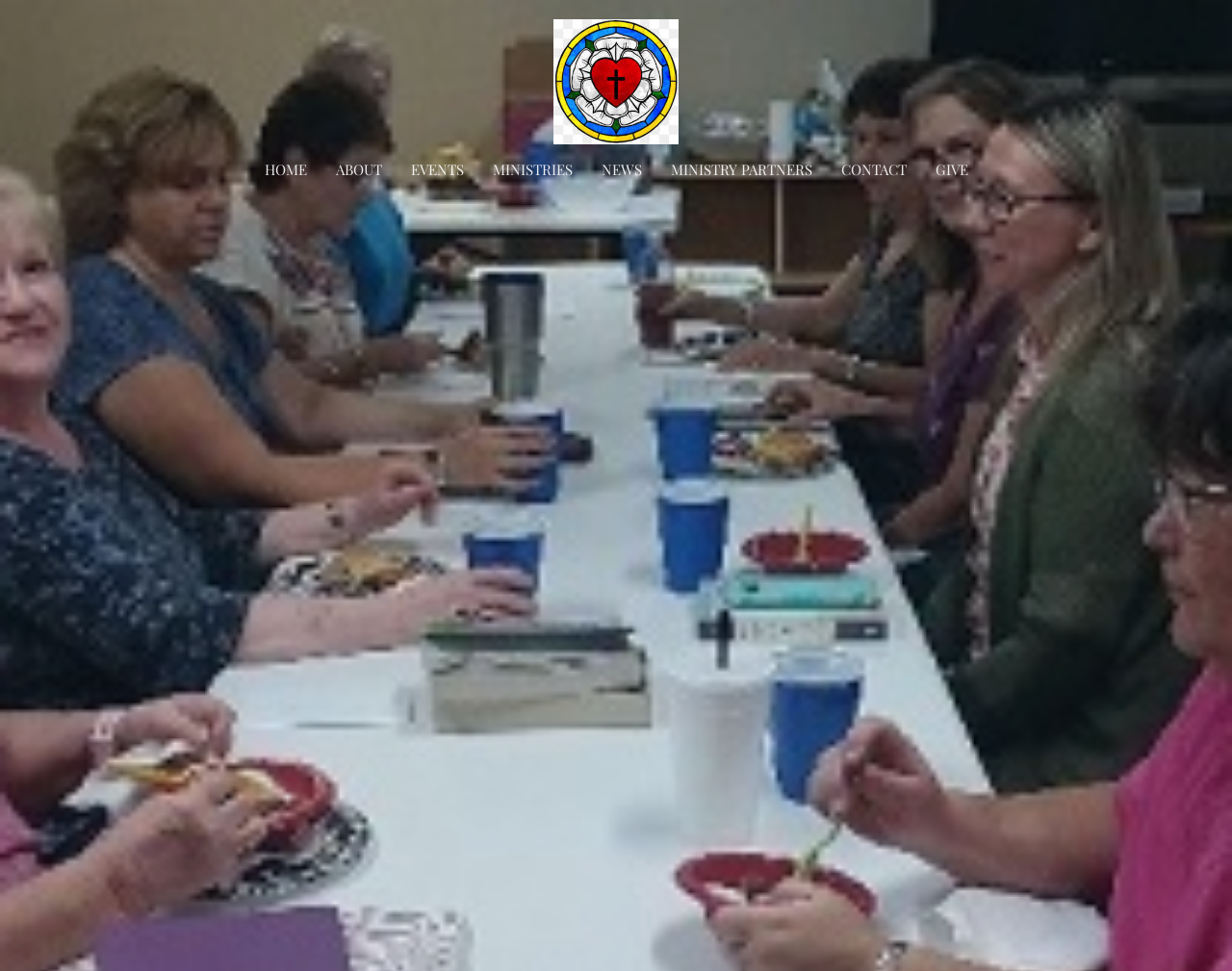Give a one-word or one-phrase response to the question: 
What is the name of the church?

Atascocita Lutheran Church